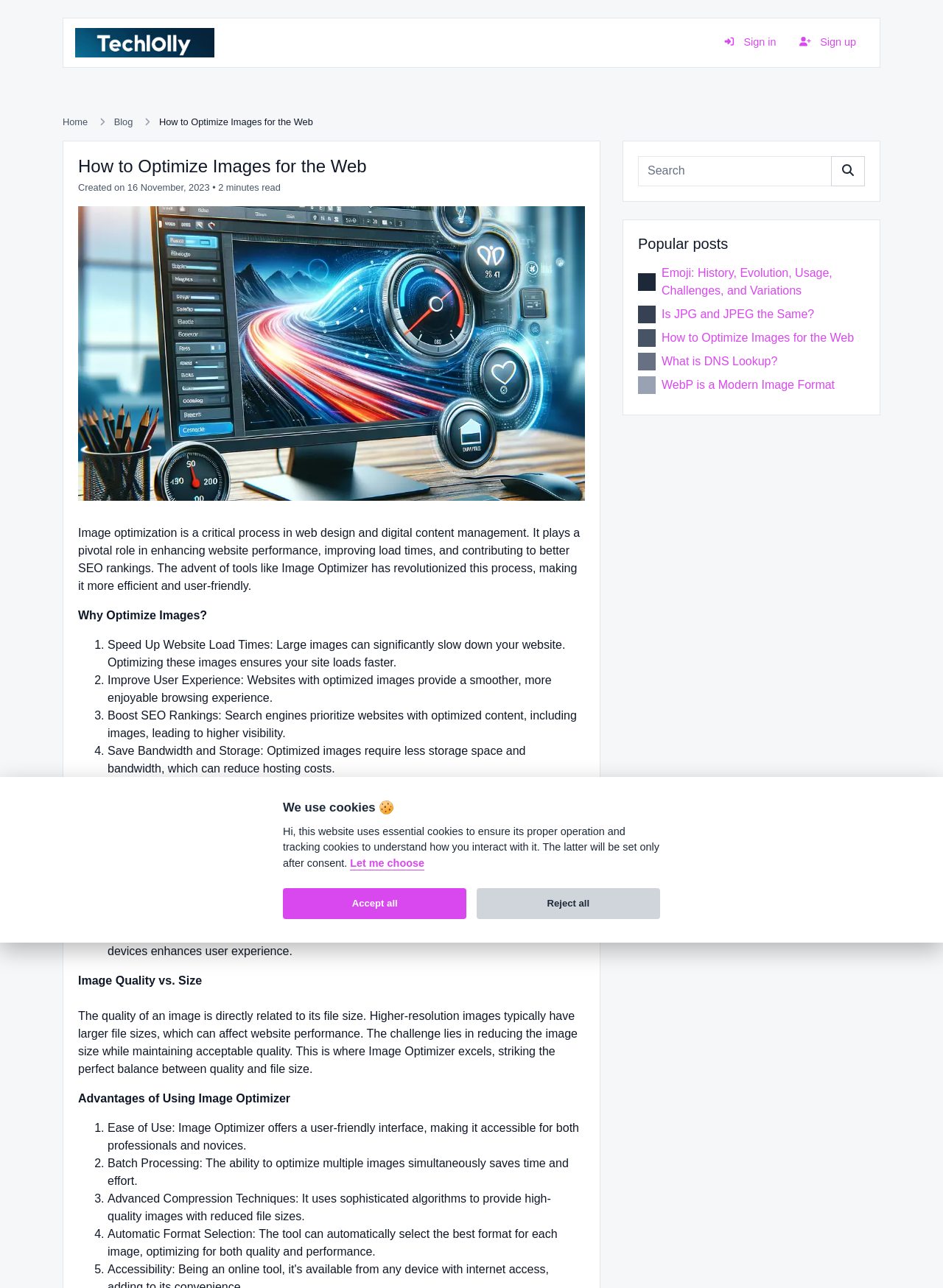Identify and generate the primary title of the webpage.

How to Optimize Images for the Web